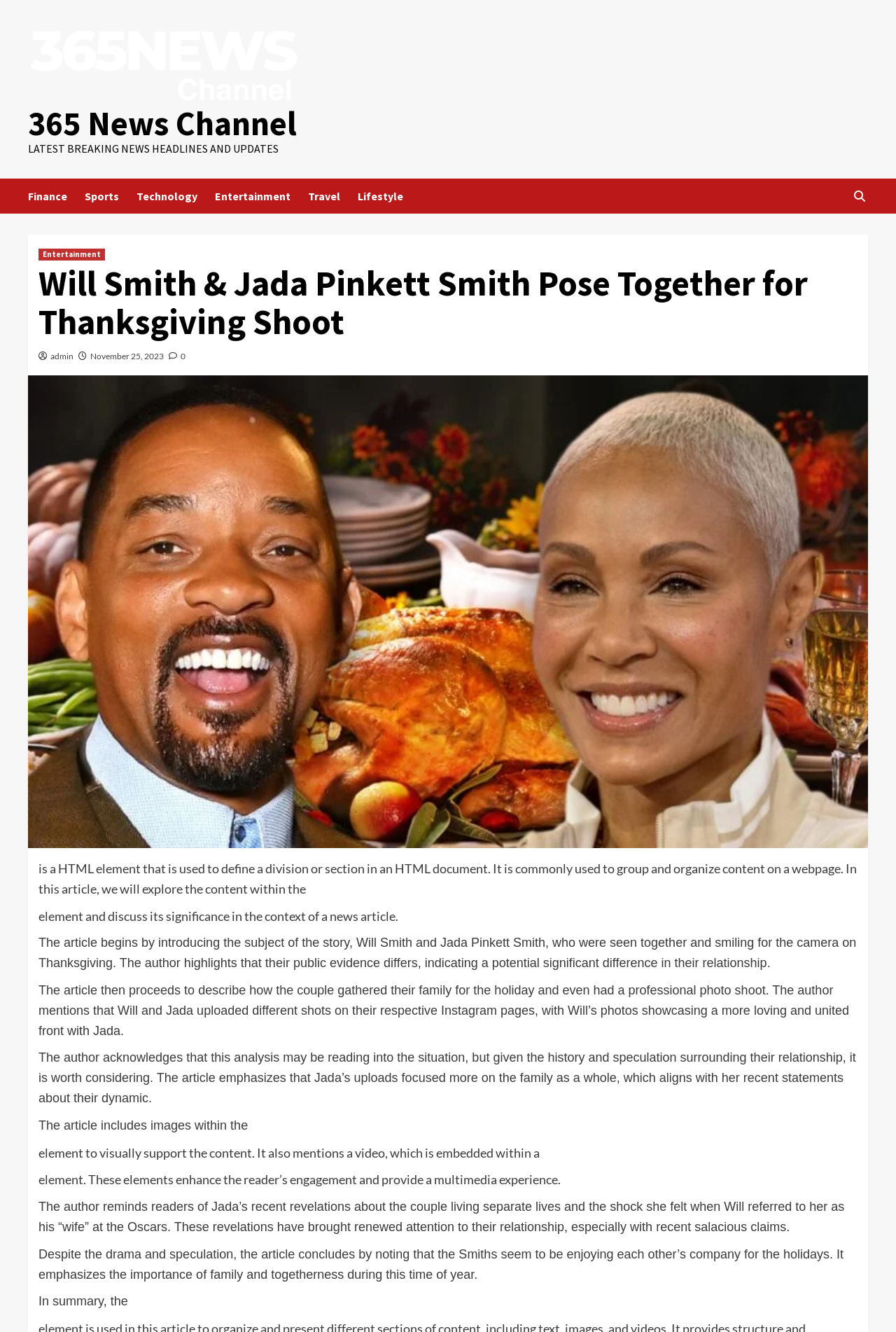Please determine the bounding box coordinates for the element that should be clicked to follow these instructions: "Get back to the top of the page".

None